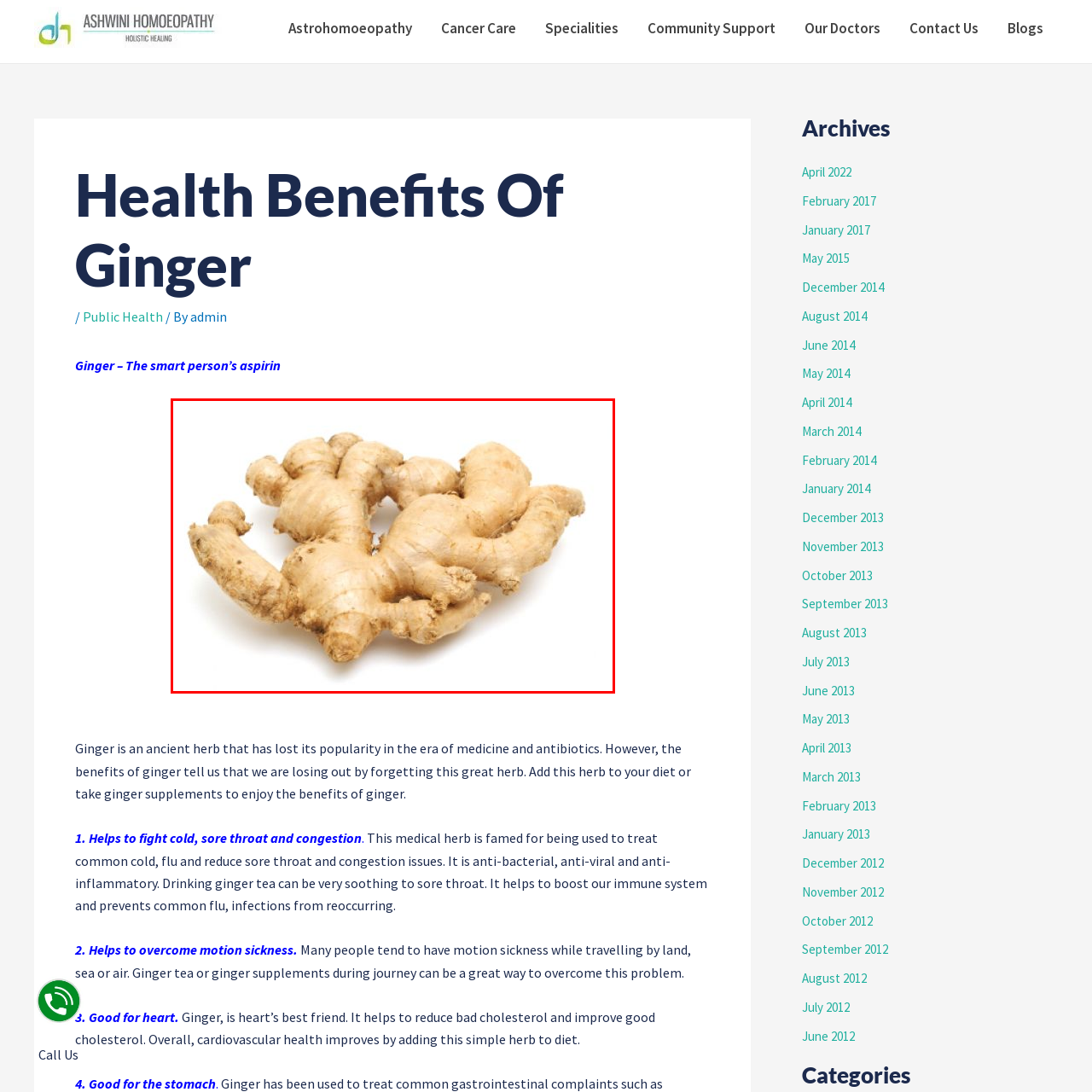Give a detailed account of the scene depicted in the image inside the red rectangle.

The image features a fresh piece of ginger root, showcasing its knobbly texture and earthy tones. This versatile herb is highlighted in an article discussing its various health benefits, emphasizing its long-standing use as a natural remedy. Renowned for its anti-inflammatory and antioxidant properties, ginger is celebrated for assisting in the relief of cold and flu symptoms, alleviating nausea, and supporting heart health. Often referred to as "the smart person’s aspirin," ginger is suggested as a beneficial addition to one's diet for enhancing overall wellness.